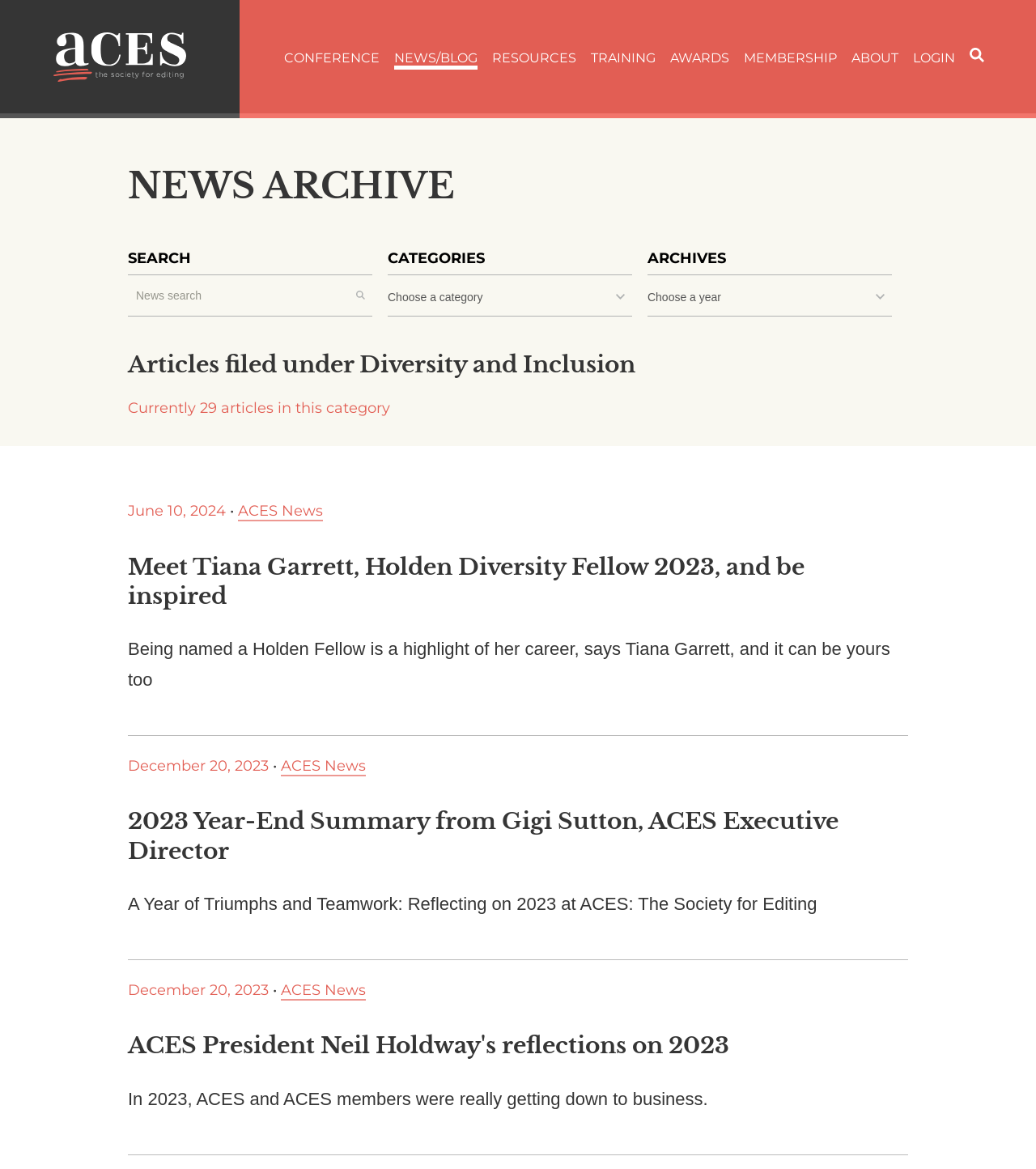Determine the bounding box coordinates of the clickable region to execute the instruction: "Read the article 'Meet Tiana Garrett, Holden Diversity Fellow 2023, and be inspired'". The coordinates should be four float numbers between 0 and 1, denoted as [left, top, right, bottom].

[0.123, 0.473, 0.777, 0.522]